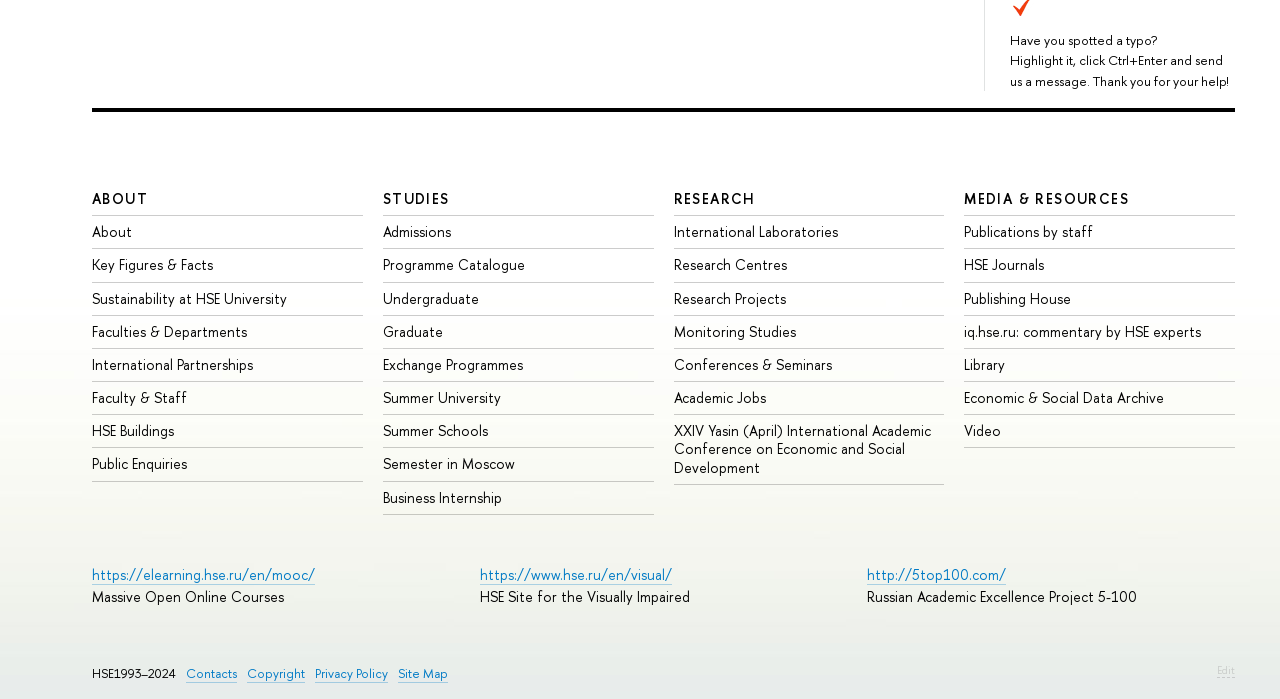Please provide the bounding box coordinates for the UI element as described: "Conferences & Seminars". The coordinates must be four floats between 0 and 1, represented as [left, top, right, bottom].

[0.526, 0.508, 0.65, 0.535]